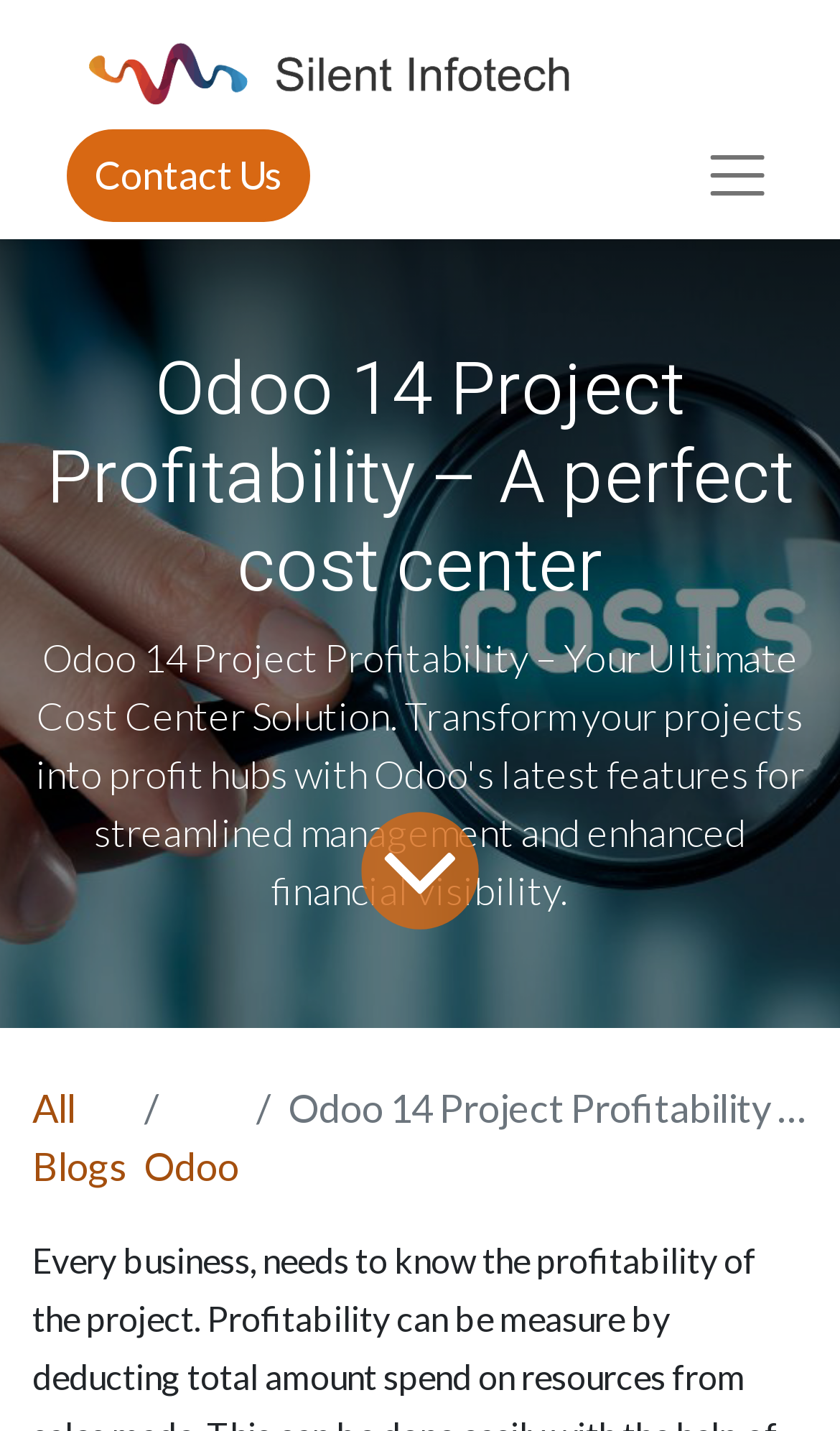What is the text of the link below the main heading?
Could you give a comprehensive explanation in response to this question?

Below the main heading, there is a link with the text 'To blog content', which suggests that it leads to a blog content related to Odoo 14 Project Profitability.